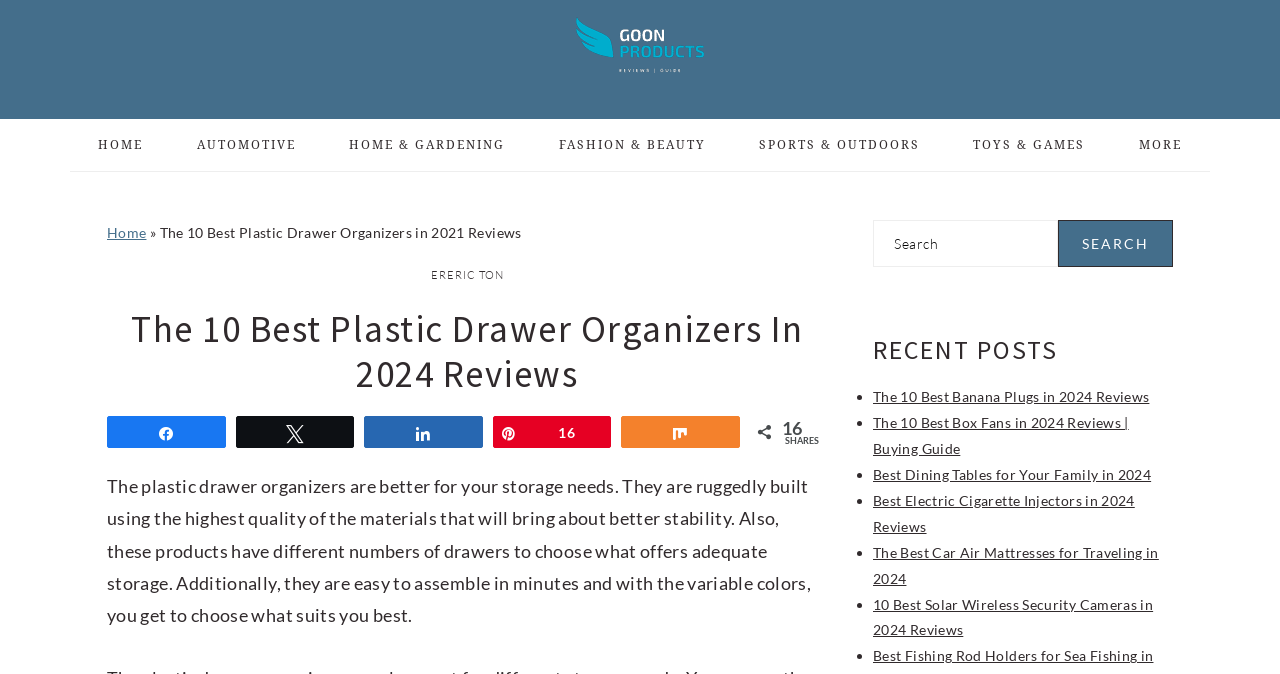Find the bounding box of the UI element described as follows: "Home".

[0.057, 0.177, 0.132, 0.254]